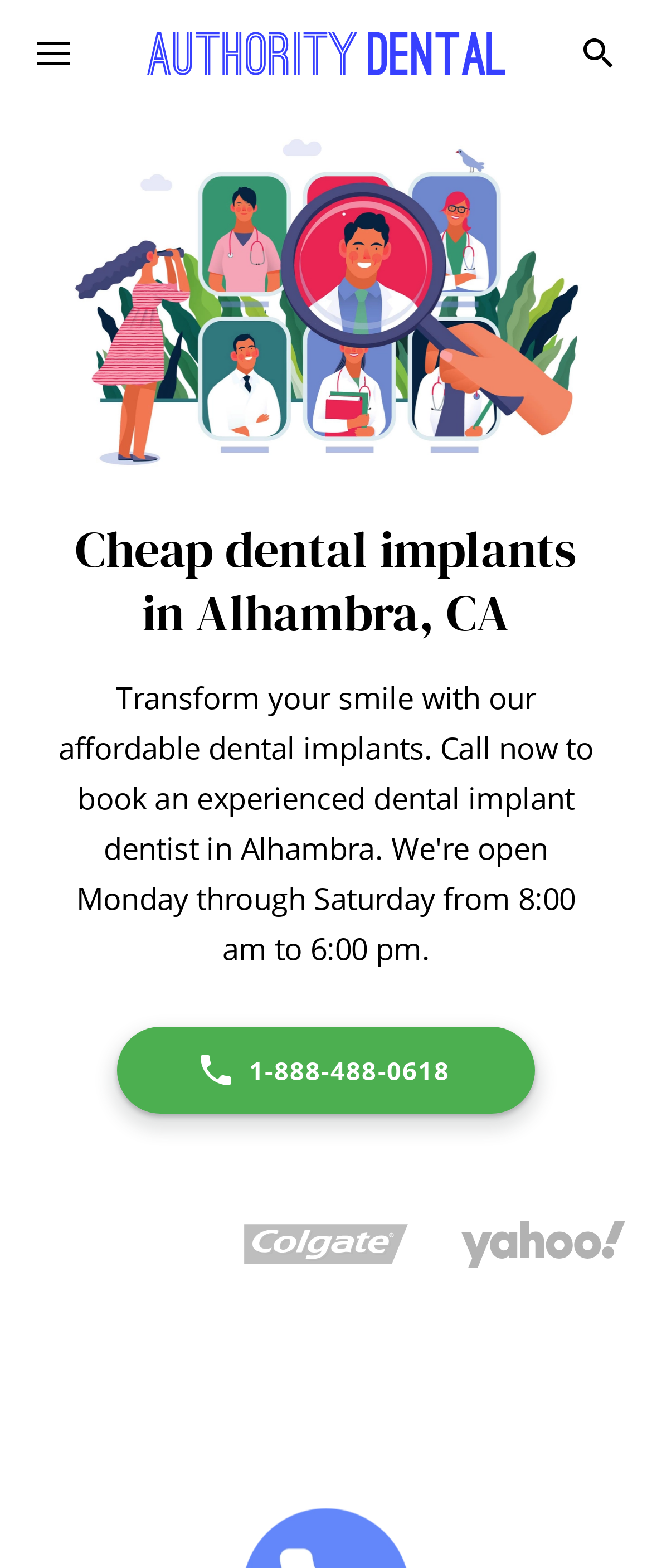Identify the title of the webpage and provide its text content.

Cheap dental implants in Alhambra, CA